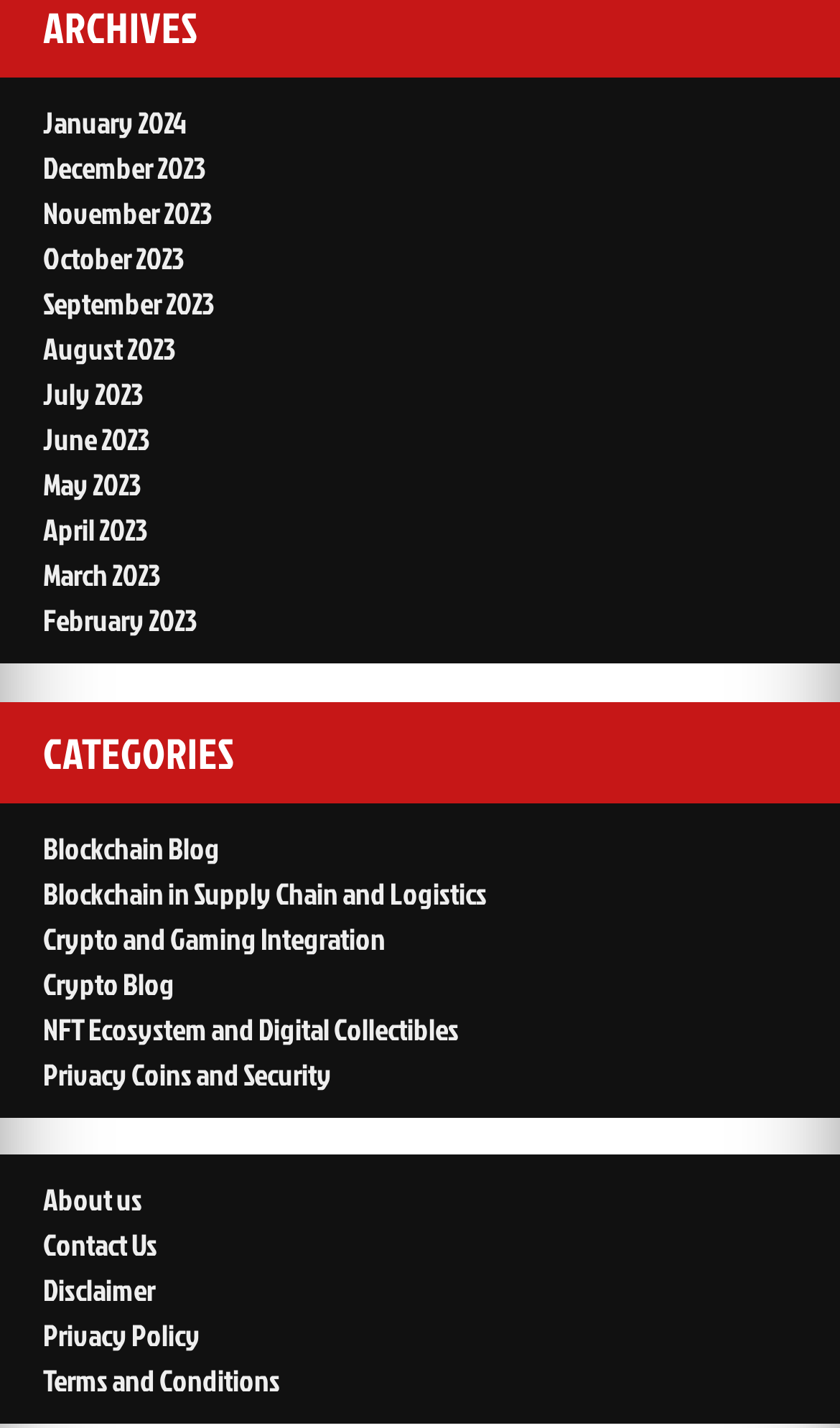Identify the bounding box coordinates of the element that should be clicked to fulfill this task: "Visit About us page". The coordinates should be provided as four float numbers between 0 and 1, i.e., [left, top, right, bottom].

[0.051, 0.825, 0.169, 0.854]